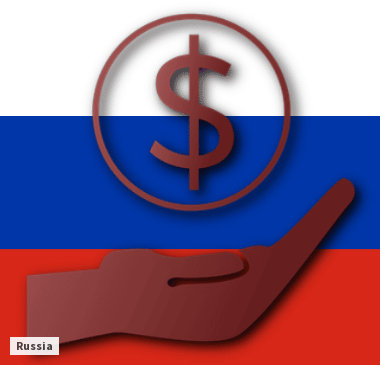Examine the screenshot and answer the question in as much detail as possible: What is the contextual focus of the image?

The caption below the image simply states 'Russia,' indicating its contextual focus. The image features a stylized representation of a hand upholding a dollar sign, set against the backdrop of the Russian flag, which suggests that the image is related to Russia. The overall design conveys a blend of national identity and economic discourse, with Russia being the central theme.